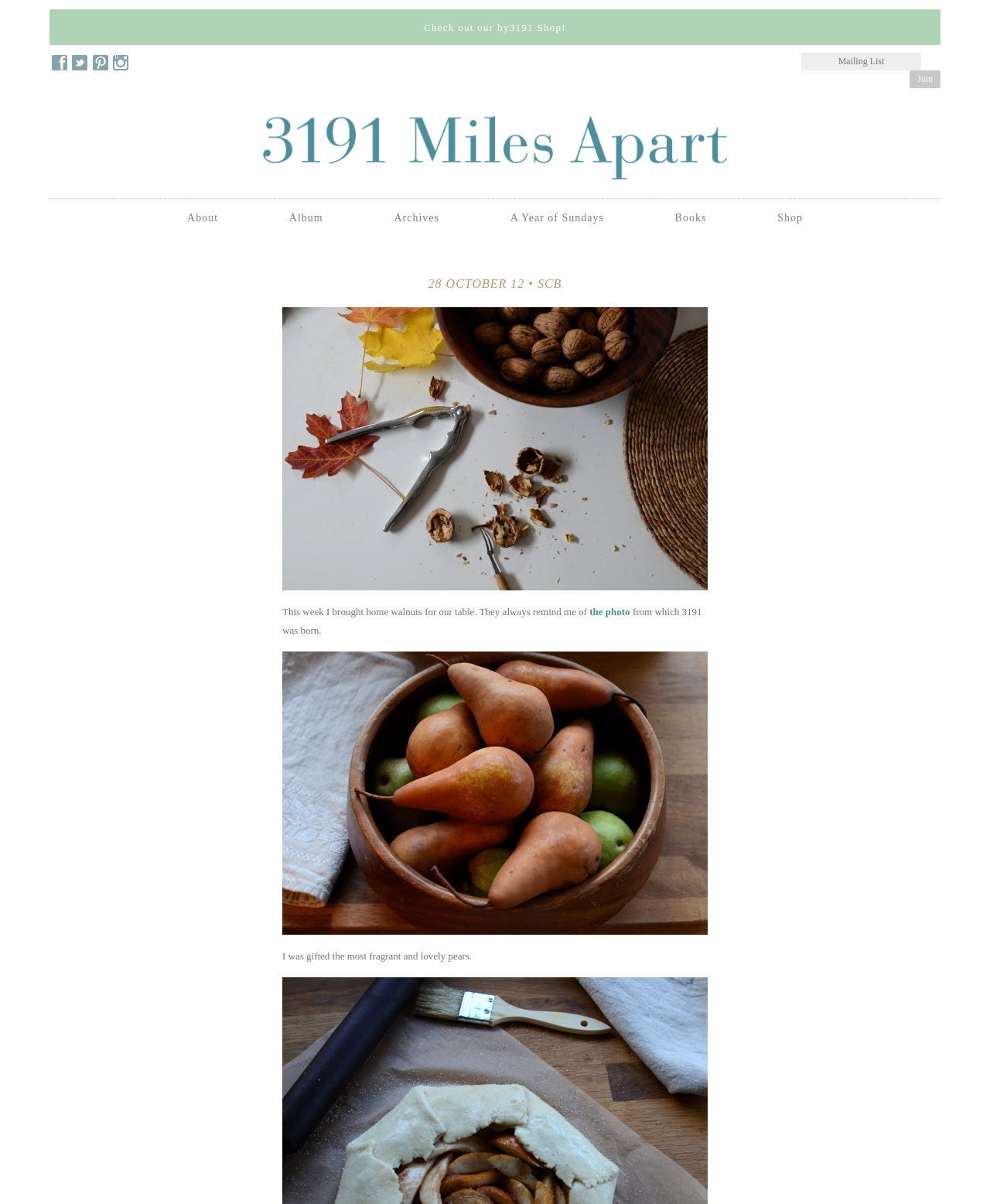Please locate the bounding box coordinates of the element's region that needs to be clicked to follow the instruction: "Subscribe to the 'Mailing List'". The bounding box coordinates should be provided as four float numbers between 0 and 1, i.e., [left, top, right, bottom].

[0.809, 0.044, 0.93, 0.059]